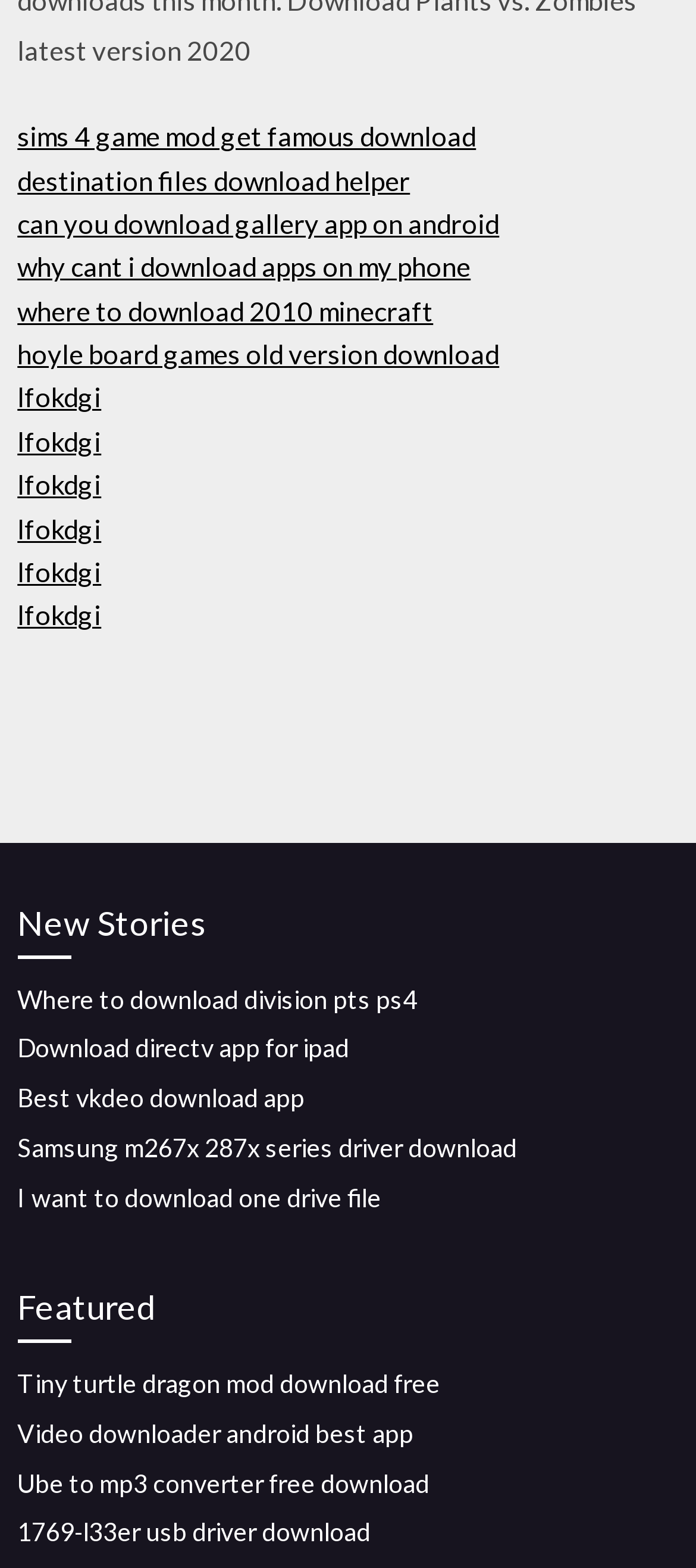Identify the bounding box coordinates for the element that needs to be clicked to fulfill this instruction: "Read New Stories". Provide the coordinates in the format of four float numbers between 0 and 1: [left, top, right, bottom].

[0.025, 0.571, 0.975, 0.611]